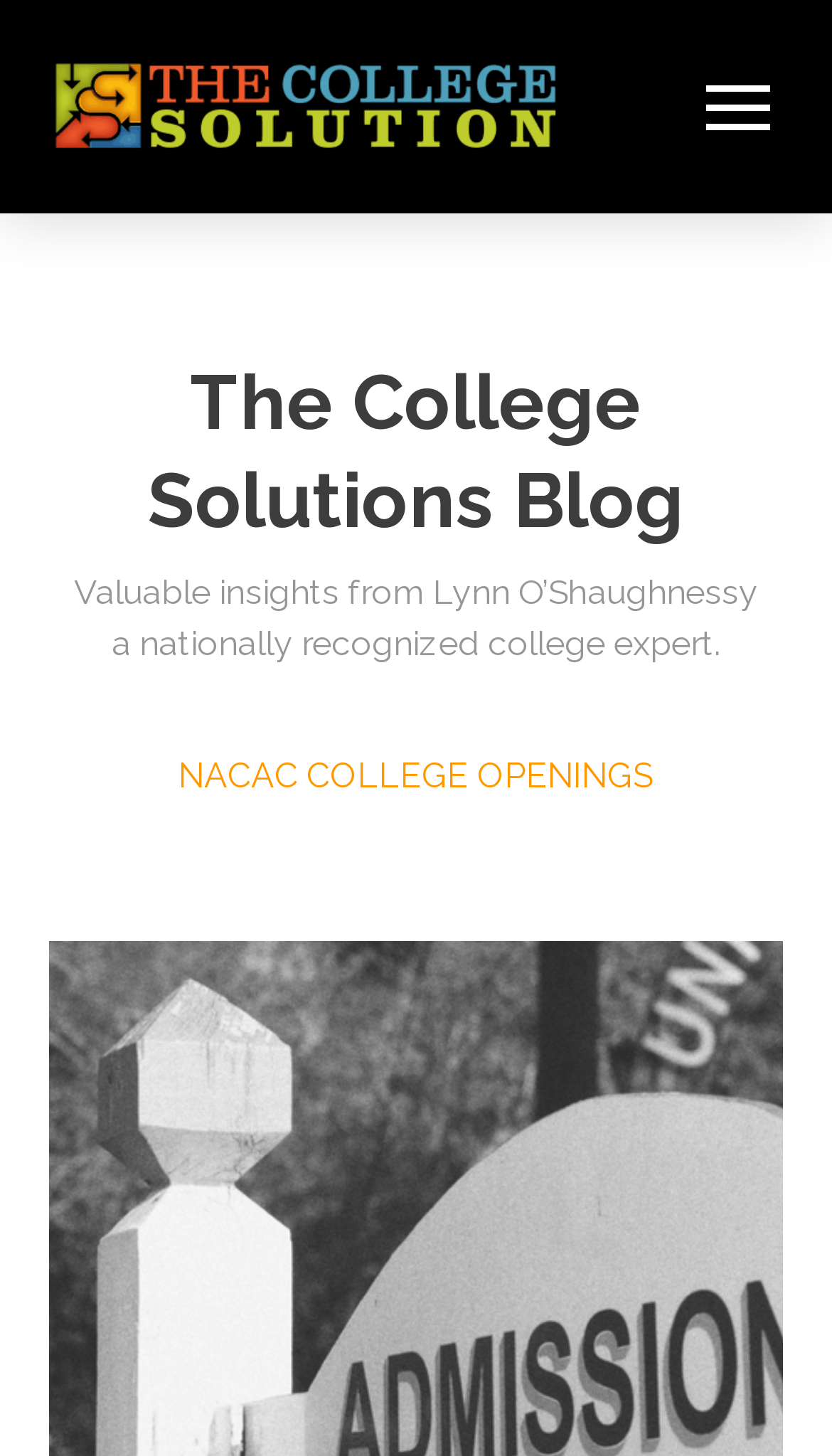What is the purpose of the button?
Using the visual information, respond with a single word or phrase.

Toggle Off Canvas Content